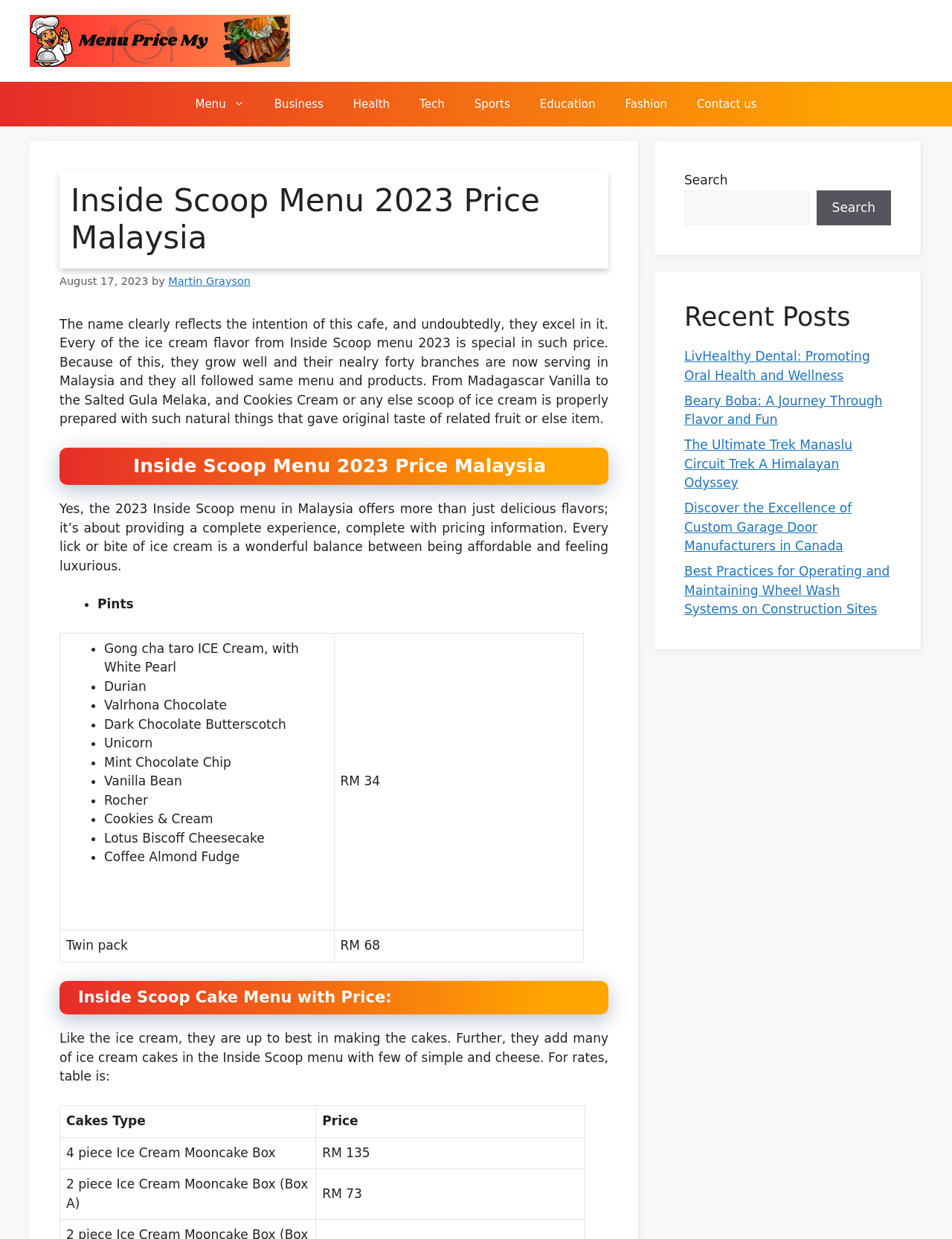Identify the bounding box coordinates of the HTML element based on this description: "Martin Grayson".

[0.177, 0.222, 0.263, 0.232]